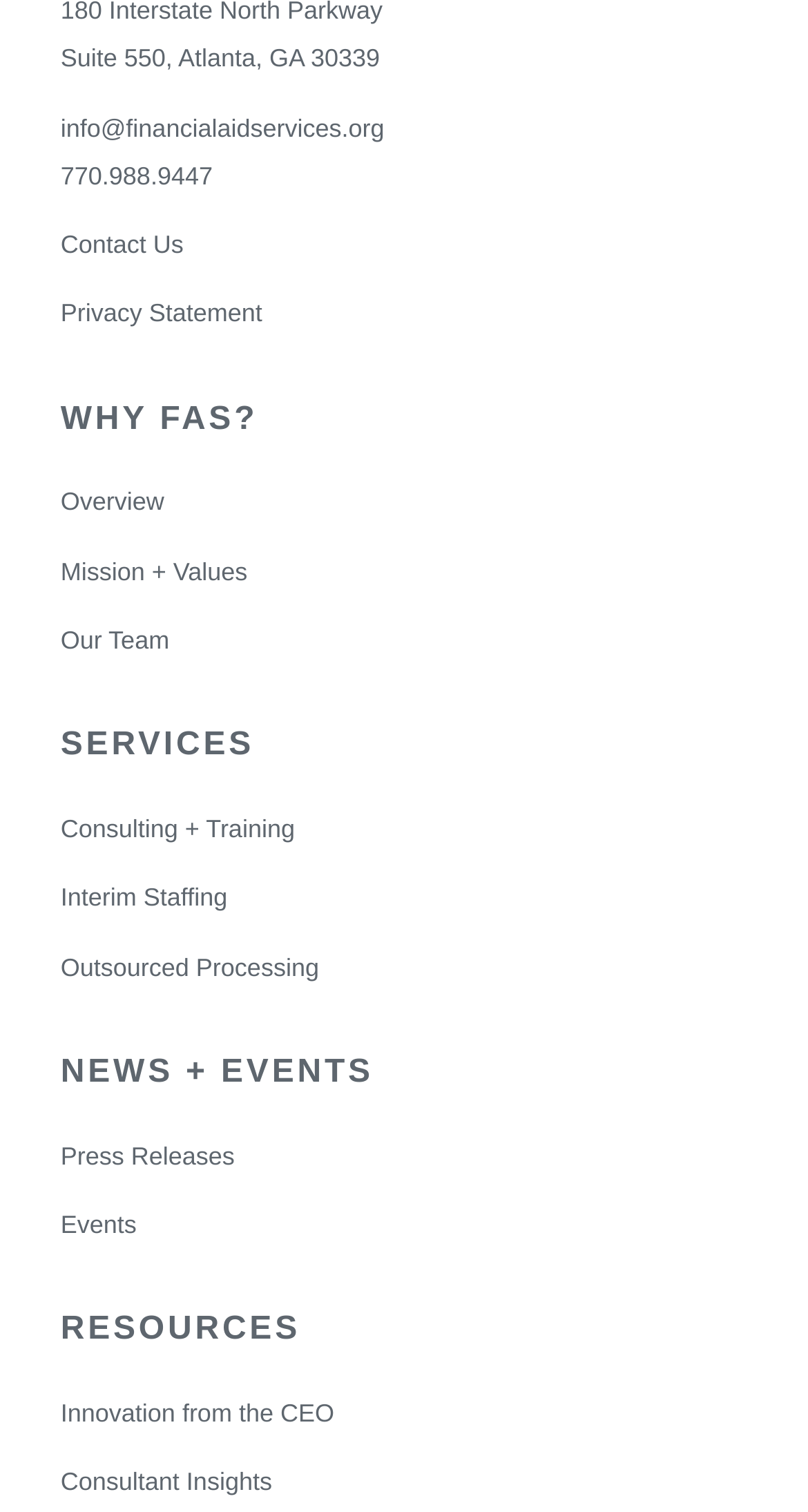Please locate the clickable area by providing the bounding box coordinates to follow this instruction: "Check the company's events".

[0.075, 0.8, 0.169, 0.819]